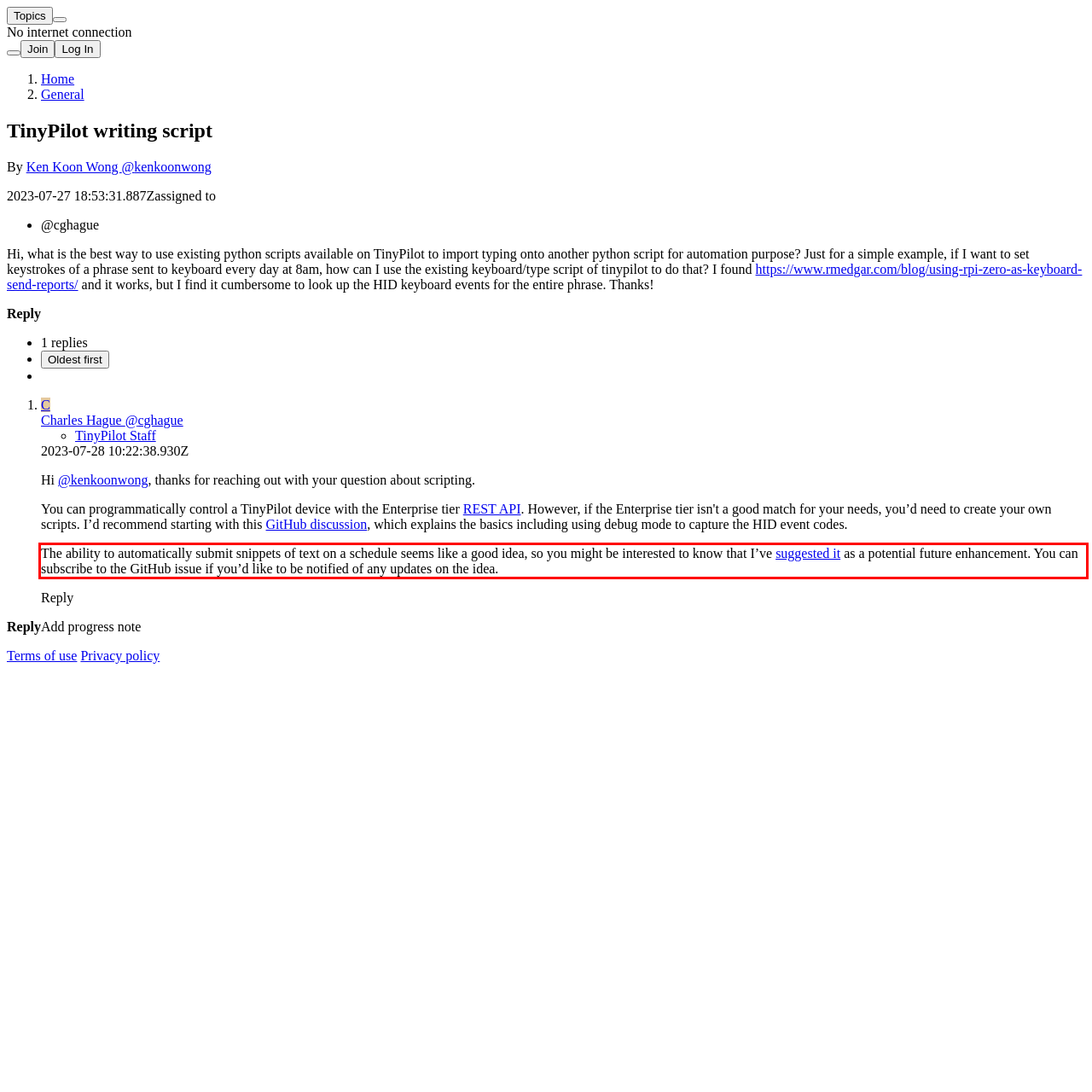The screenshot you have been given contains a UI element surrounded by a red rectangle. Use OCR to read and extract the text inside this red rectangle.

The ability to automatically submit snippets of text on a schedule seems like a good idea, so you might be interested to know that I’ve suggested it as a potential future enhancement. You can subscribe to the GitHub issue if you’d like to be notified of any updates on the idea.